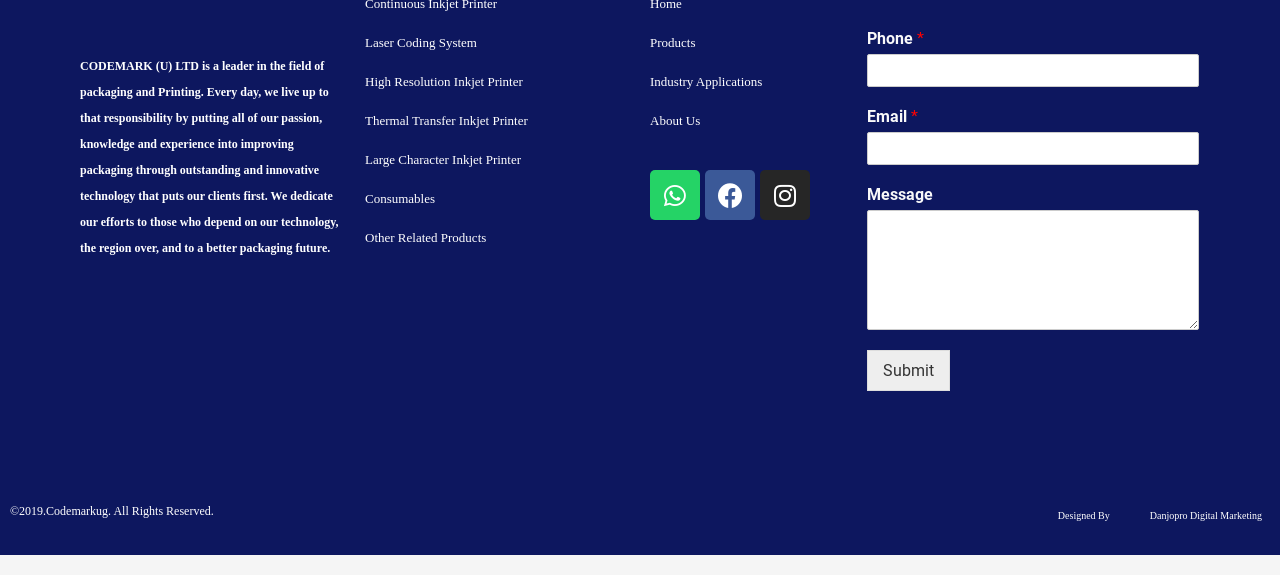How many links are in the footer?
Refer to the screenshot and deliver a thorough answer to the question presented.

In the footer section, there are two links: 'Designed By' and 'Danjopro Digital Marketing'.